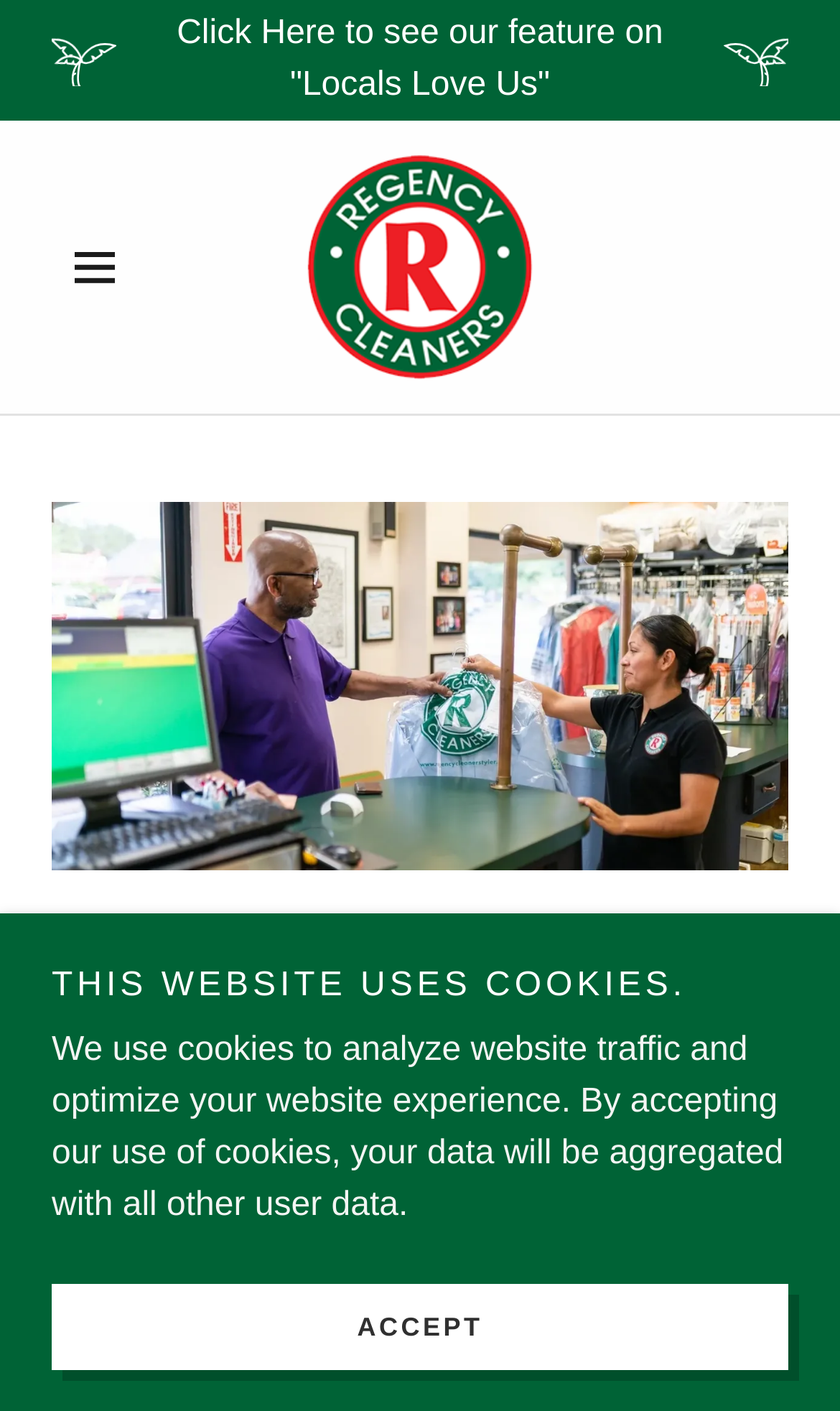Use the details in the image to answer the question thoroughly: 
What is the purpose of the 'ACCEPT' button?

The 'ACCEPT' button is located below a message that says 'We use cookies to analyze website traffic and optimize your website experience. By accepting our use of cookies, your data will be aggregated with all other user data.' This suggests that the purpose of the 'ACCEPT' button is to accept the use of cookies on the webpage.